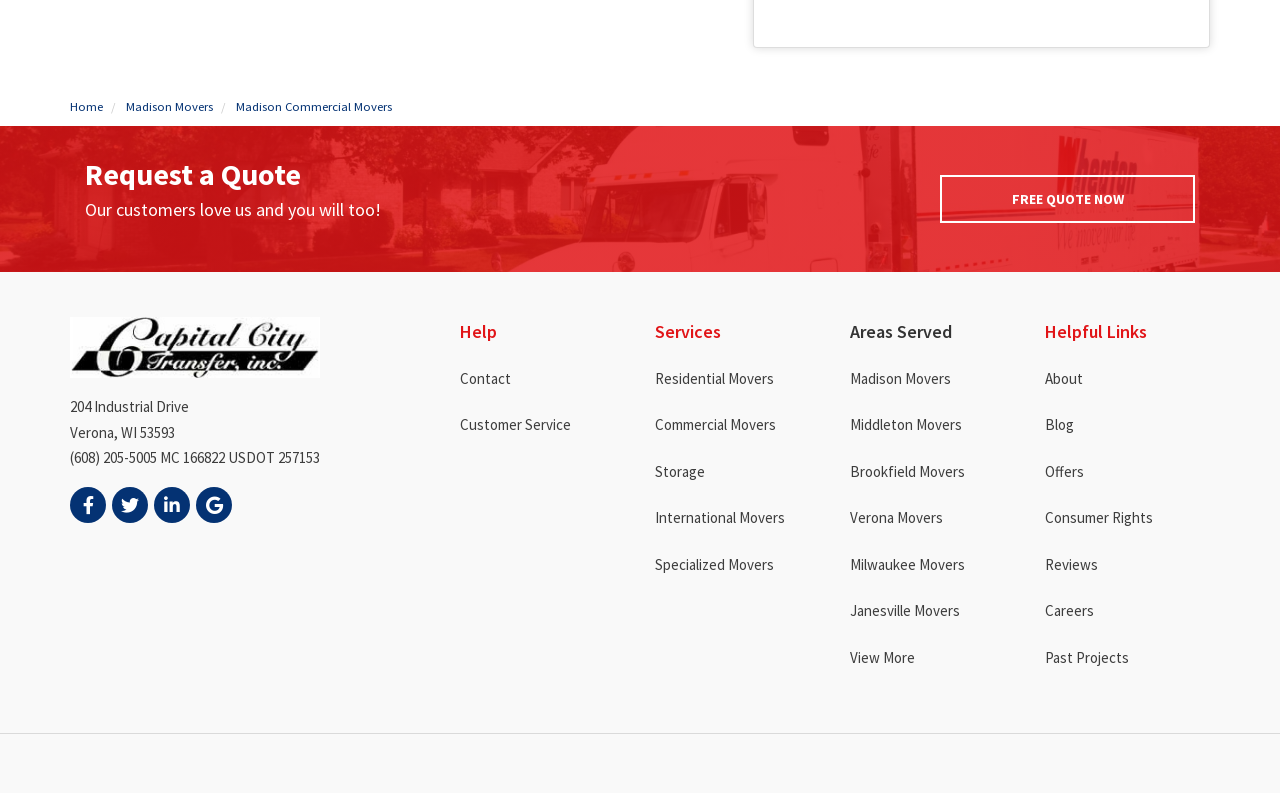Please predict the bounding box coordinates of the element's region where a click is necessary to complete the following instruction: "Click on 'Request a Quote'". The coordinates should be represented by four float numbers between 0 and 1, i.e., [left, top, right, bottom].

[0.066, 0.197, 0.711, 0.242]